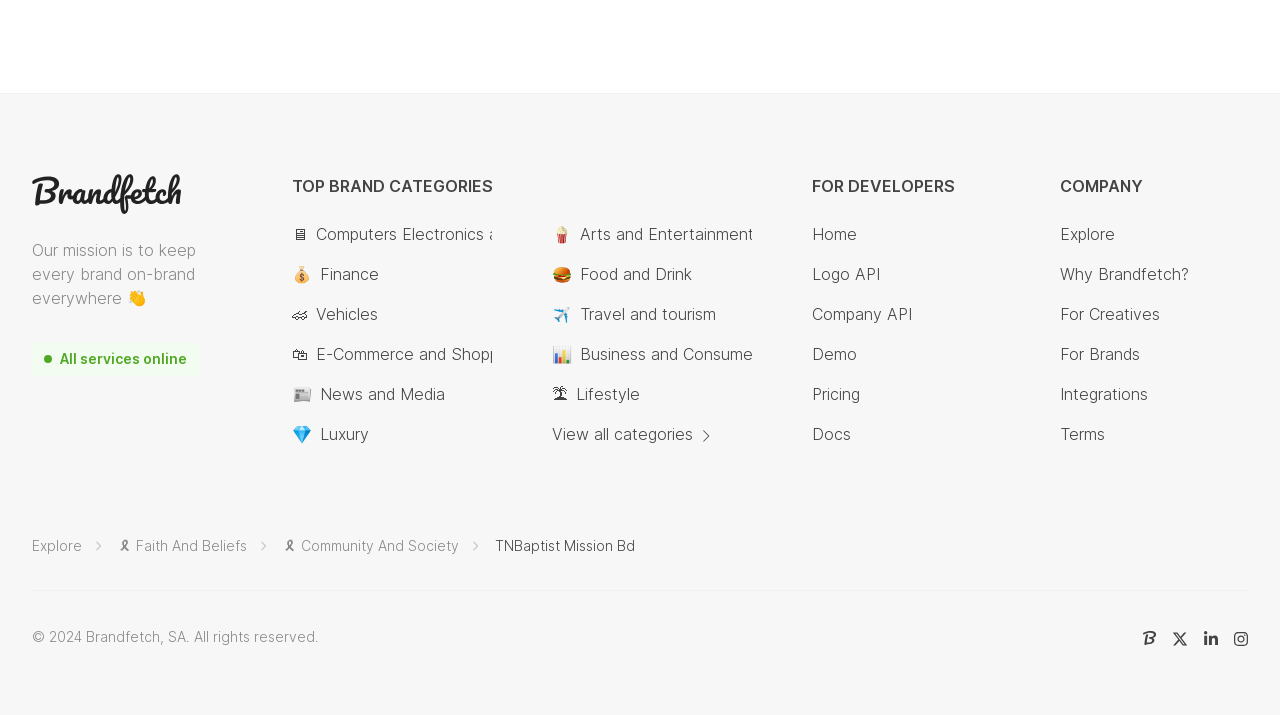Provide the bounding box coordinates for the UI element described in this sentence: "Lifestyle". The coordinates should be four float values between 0 and 1, i.e., [left, top, right, bottom].

[0.45, 0.534, 0.5, 0.568]